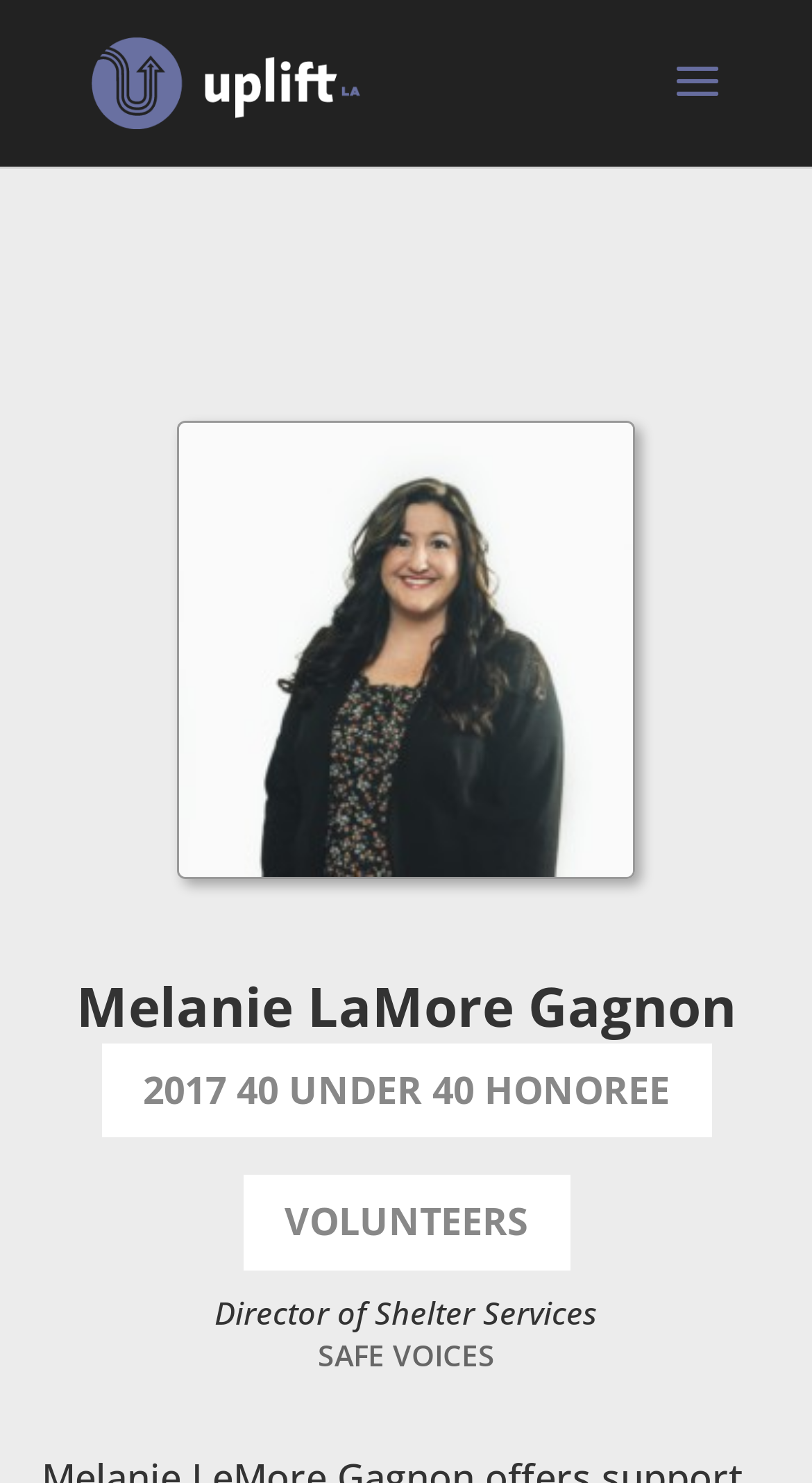What is the title of the organization where the honoree works?
Respond to the question with a single word or phrase according to the image.

SAFE VOICES